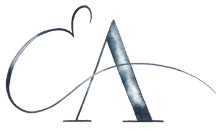Answer succinctly with a single word or phrase:
What type of branding is the logo suitable for?

Art, design, or fine craftsmanship